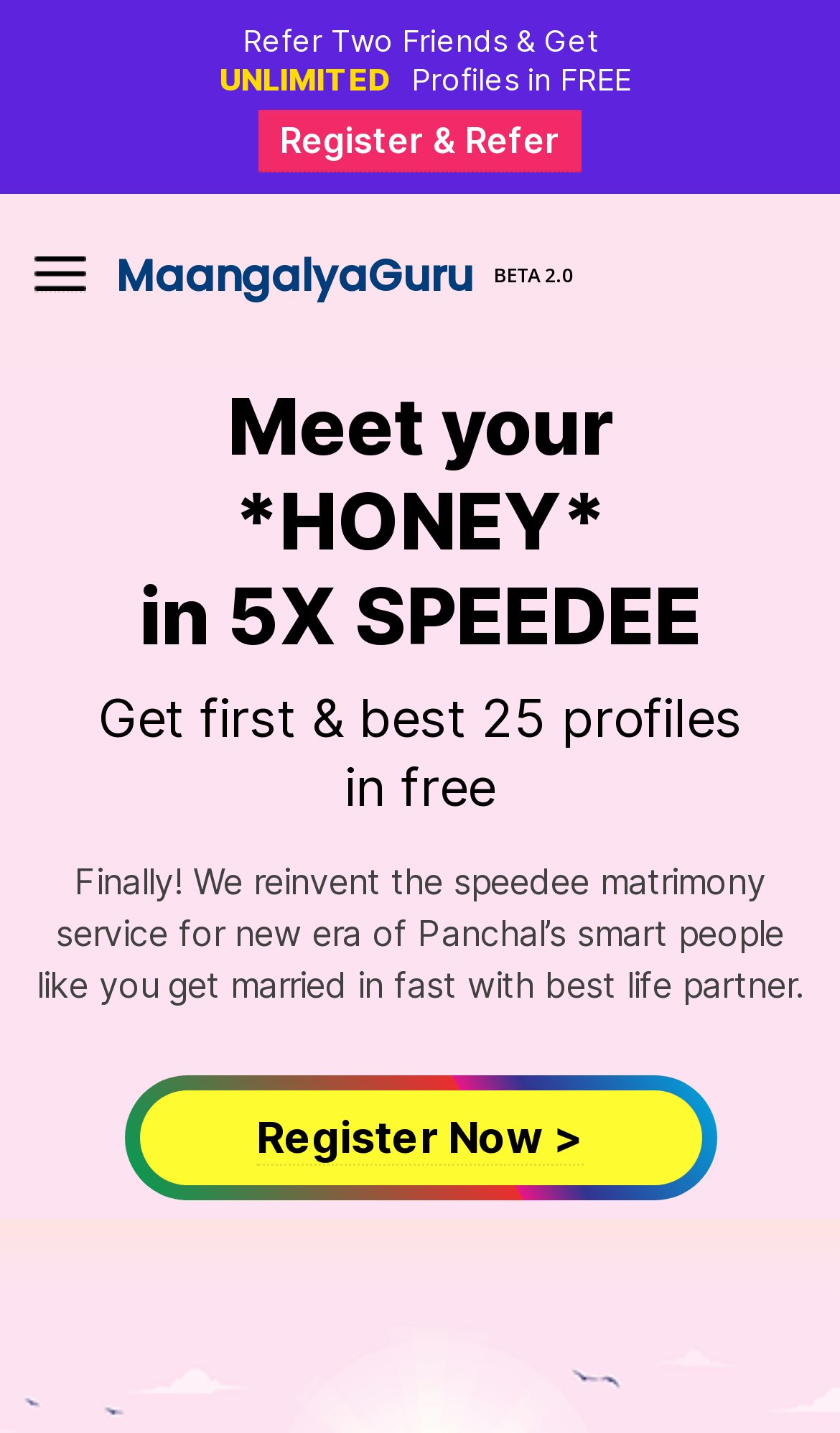Determine the bounding box of the UI component based on this description: "11. Best Kodi All-in-One Addons". The bounding box coordinates should be four float values between 0 and 1, i.e., [left, top, right, bottom].

None